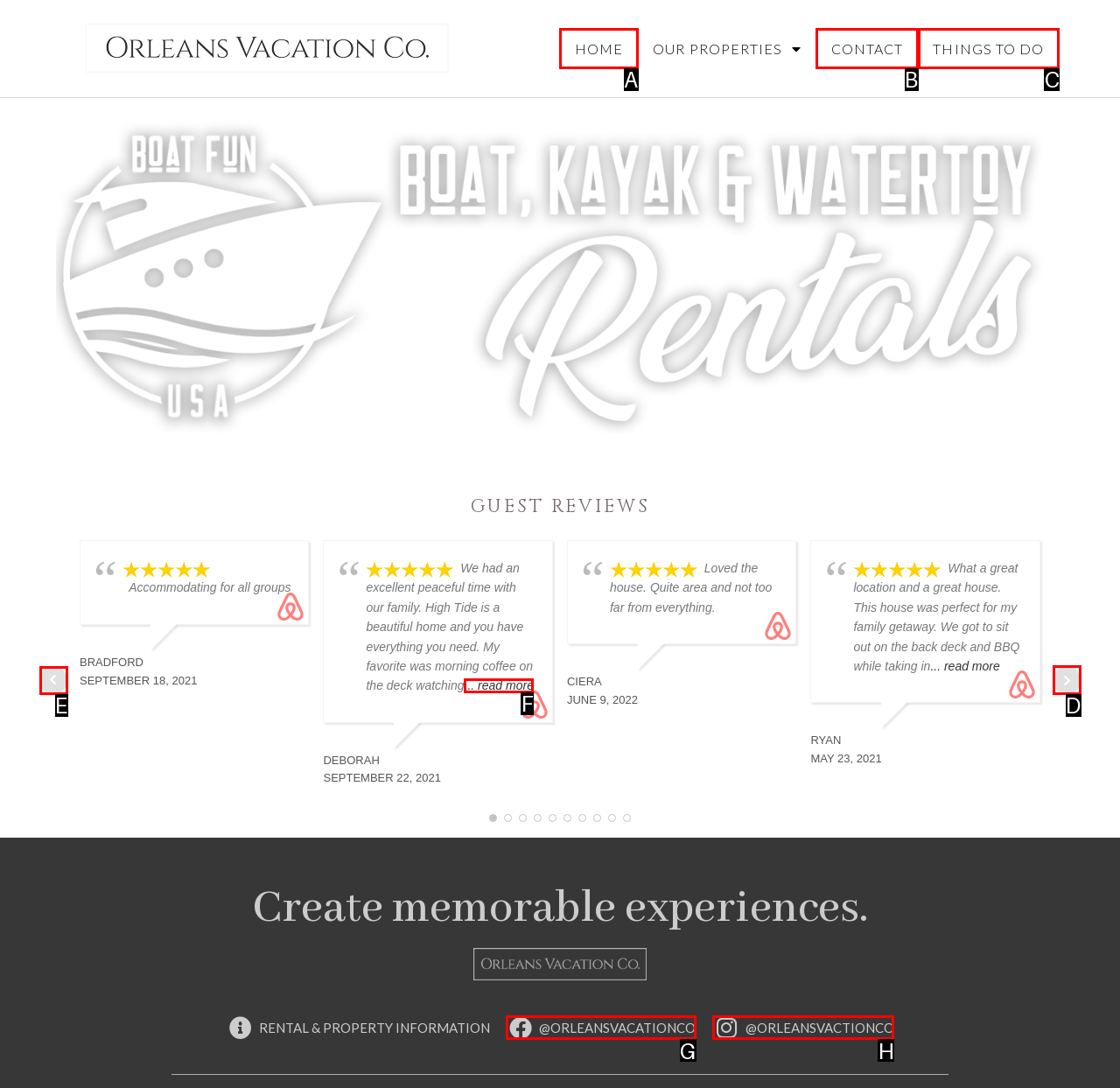Tell me which one HTML element I should click to complete the following task: Go to the next page
Answer with the option's letter from the given choices directly.

D